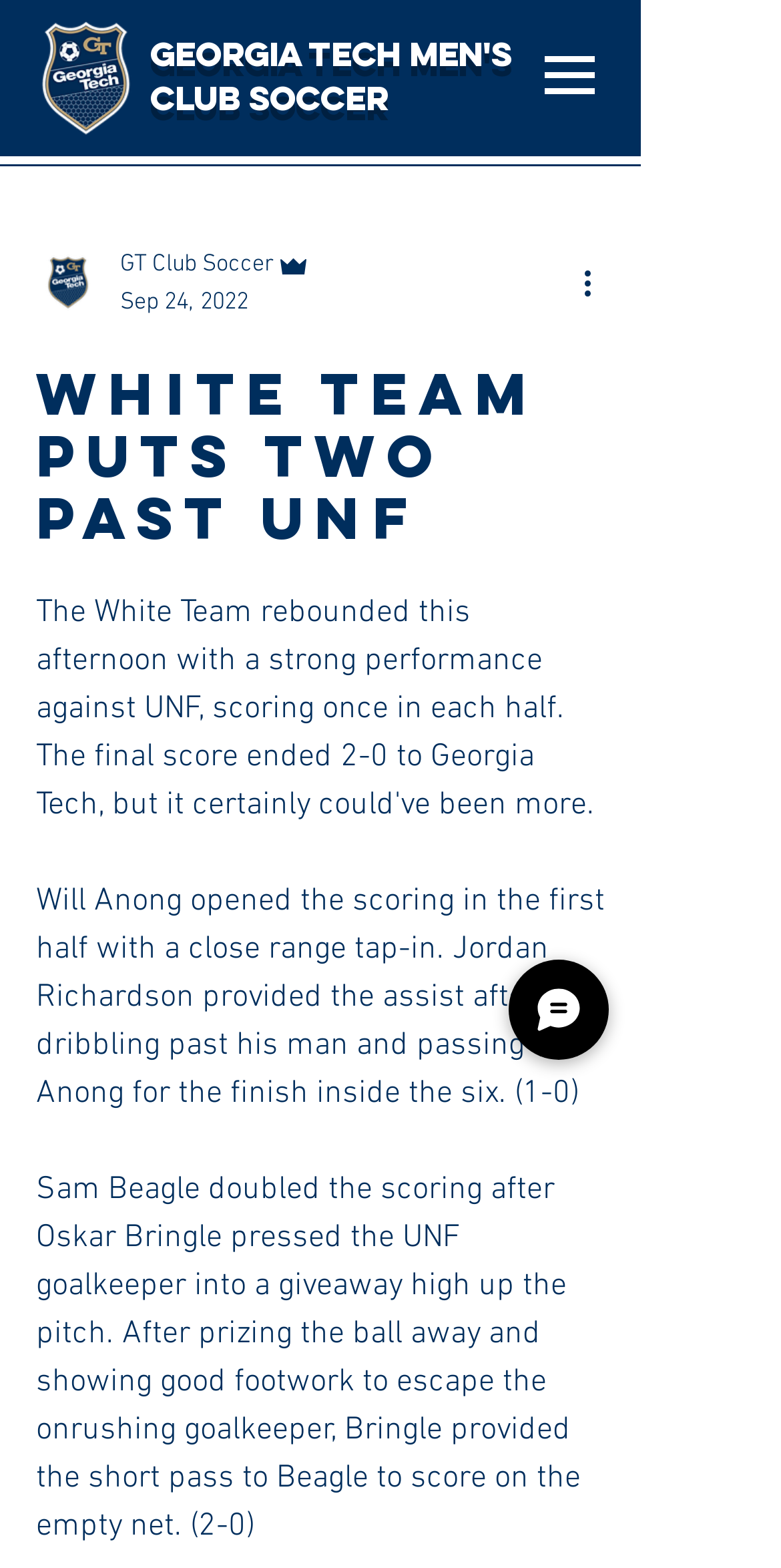Bounding box coordinates are specified in the format (top-left x, top-left y, bottom-right x, bottom-right y). All values are floating point numbers bounded between 0 and 1. Please provide the bounding box coordinate of the region this sentence describes: aria-label="More actions"

[0.738, 0.165, 0.8, 0.195]